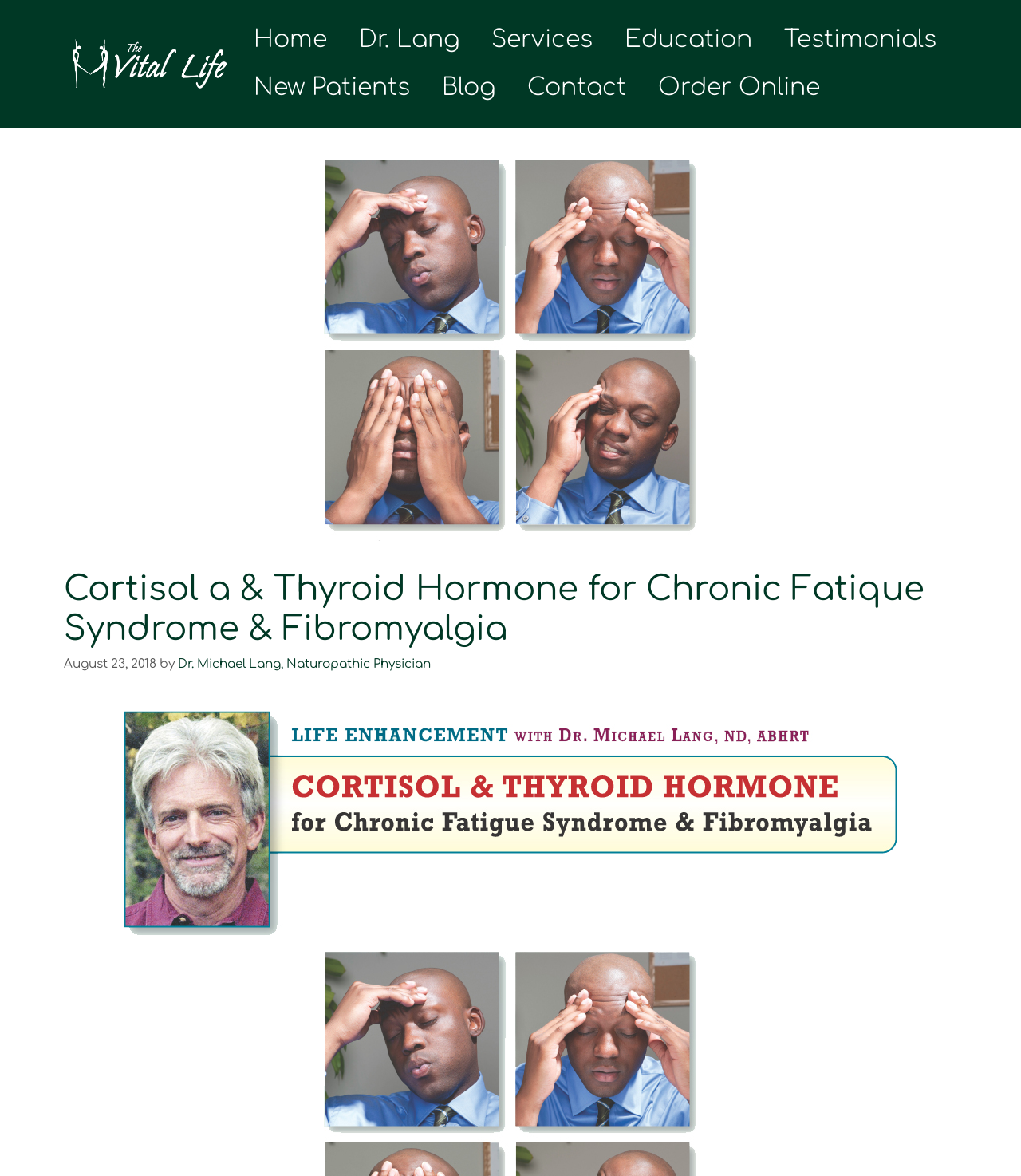Answer the question using only a single word or phrase: 
What is the name of the website?

The Vital Life